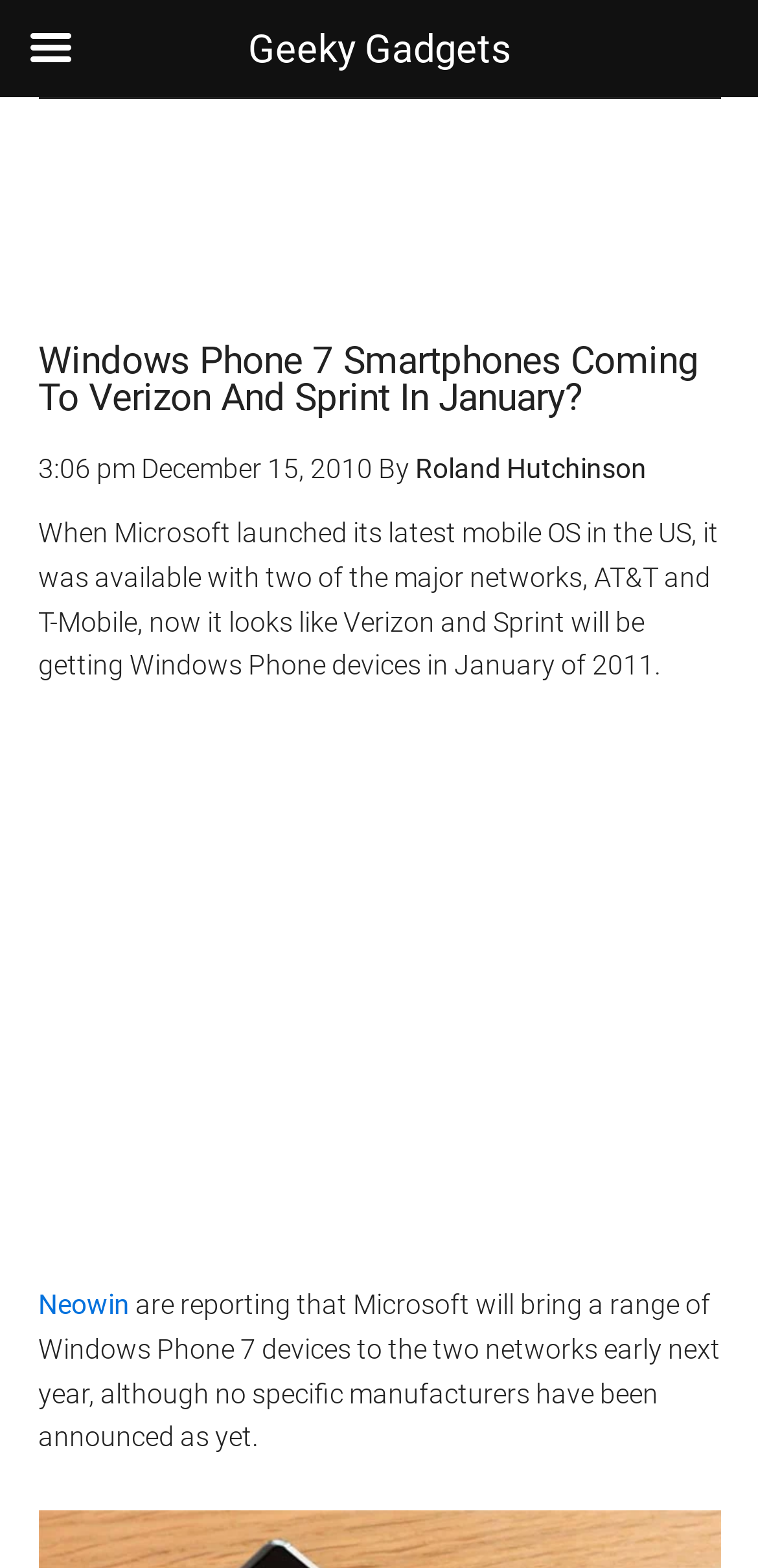Respond with a single word or phrase to the following question: What is the name of the website reporting the news?

Neowin